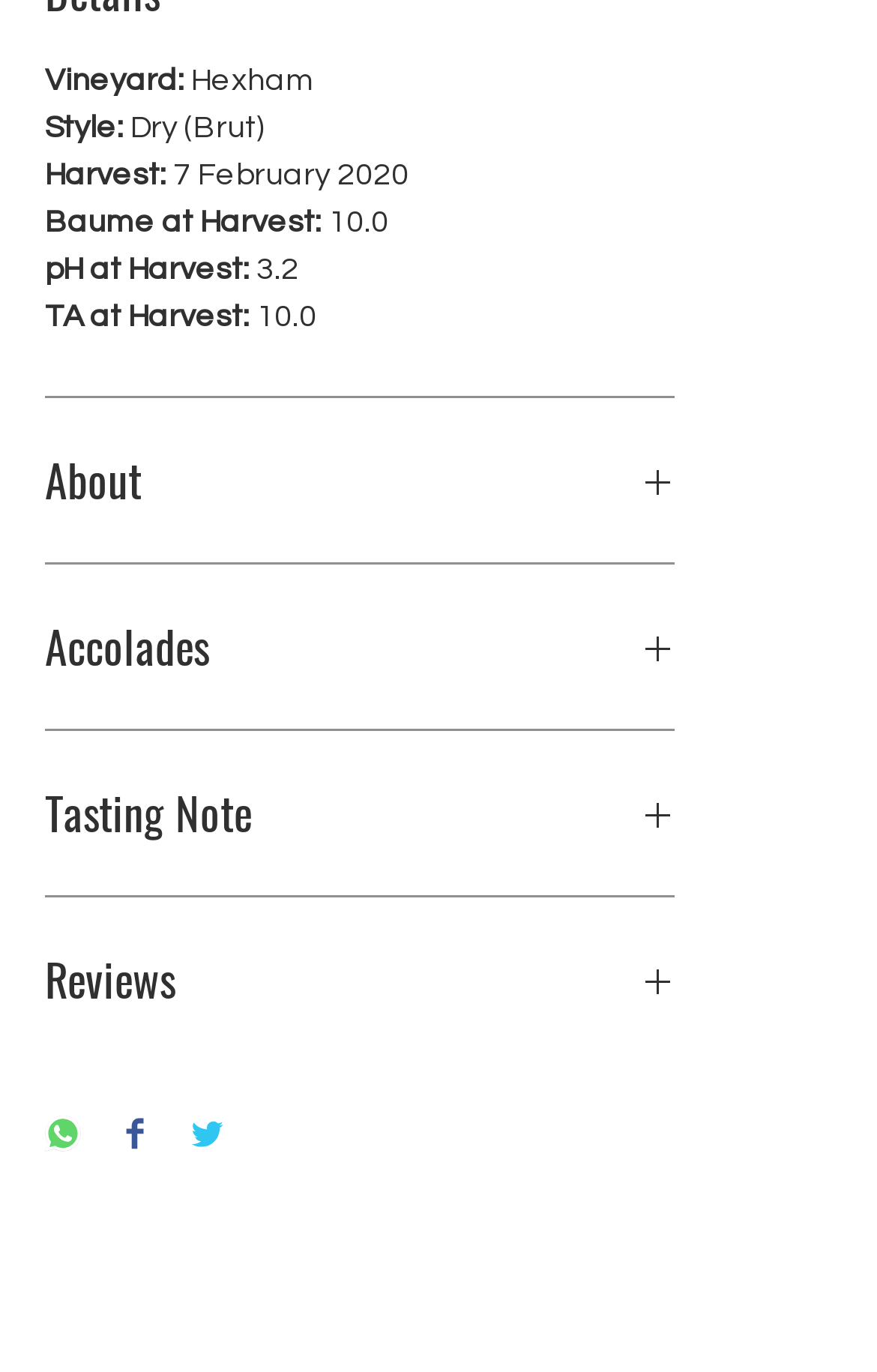Using the element description provided, determine the bounding box coordinates in the format (top-left x, top-left y, bottom-right x, bottom-right y). Ensure that all values are floating point numbers between 0 and 1. Element description: aria-label="Share on Facebook"

[0.144, 0.776, 0.164, 0.807]